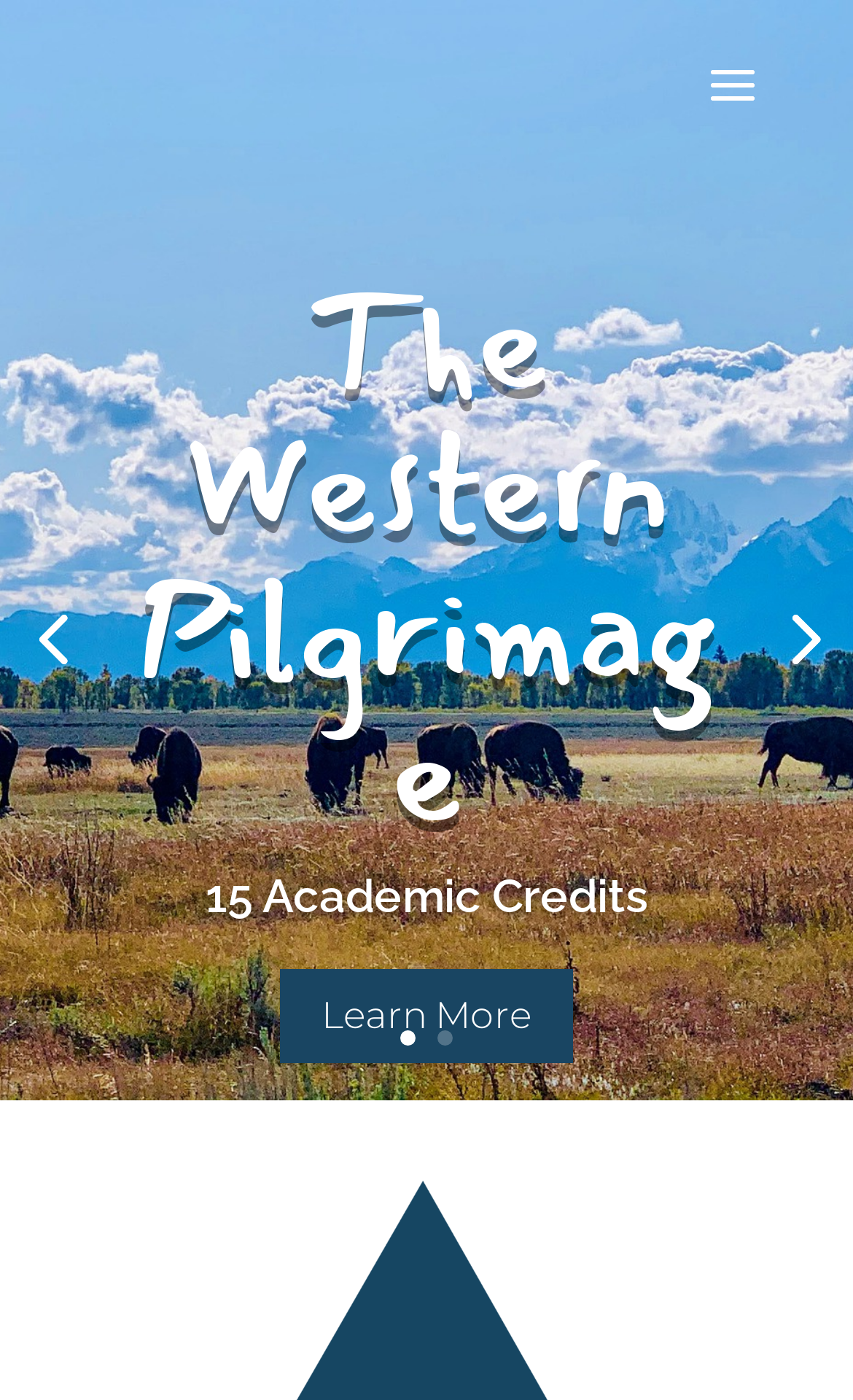What is the academic credit offered?
Refer to the image and provide a one-word or short phrase answer.

15